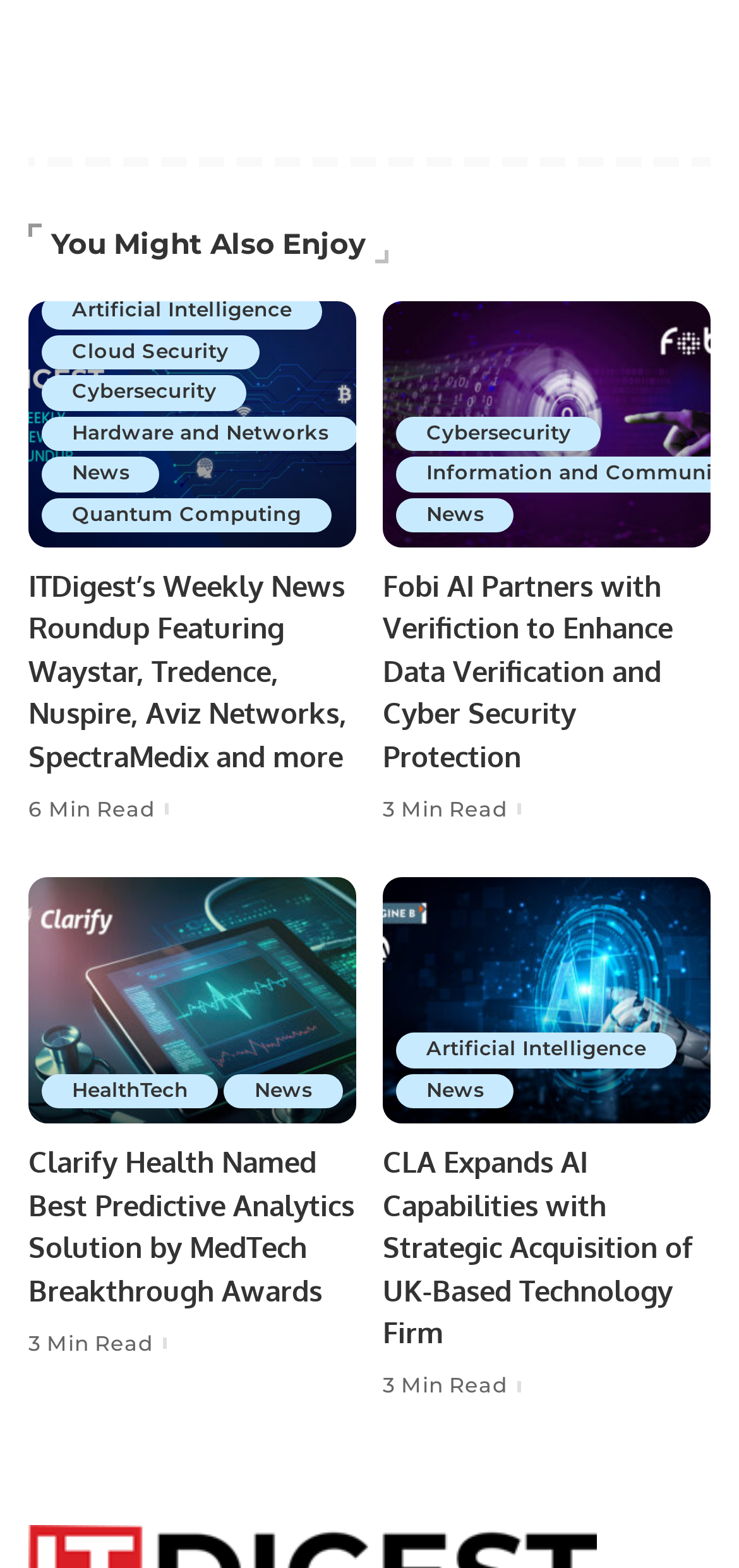Provide your answer in a single word or phrase: 
What is the topic of the section 'You Might Also Enjoy'?

News